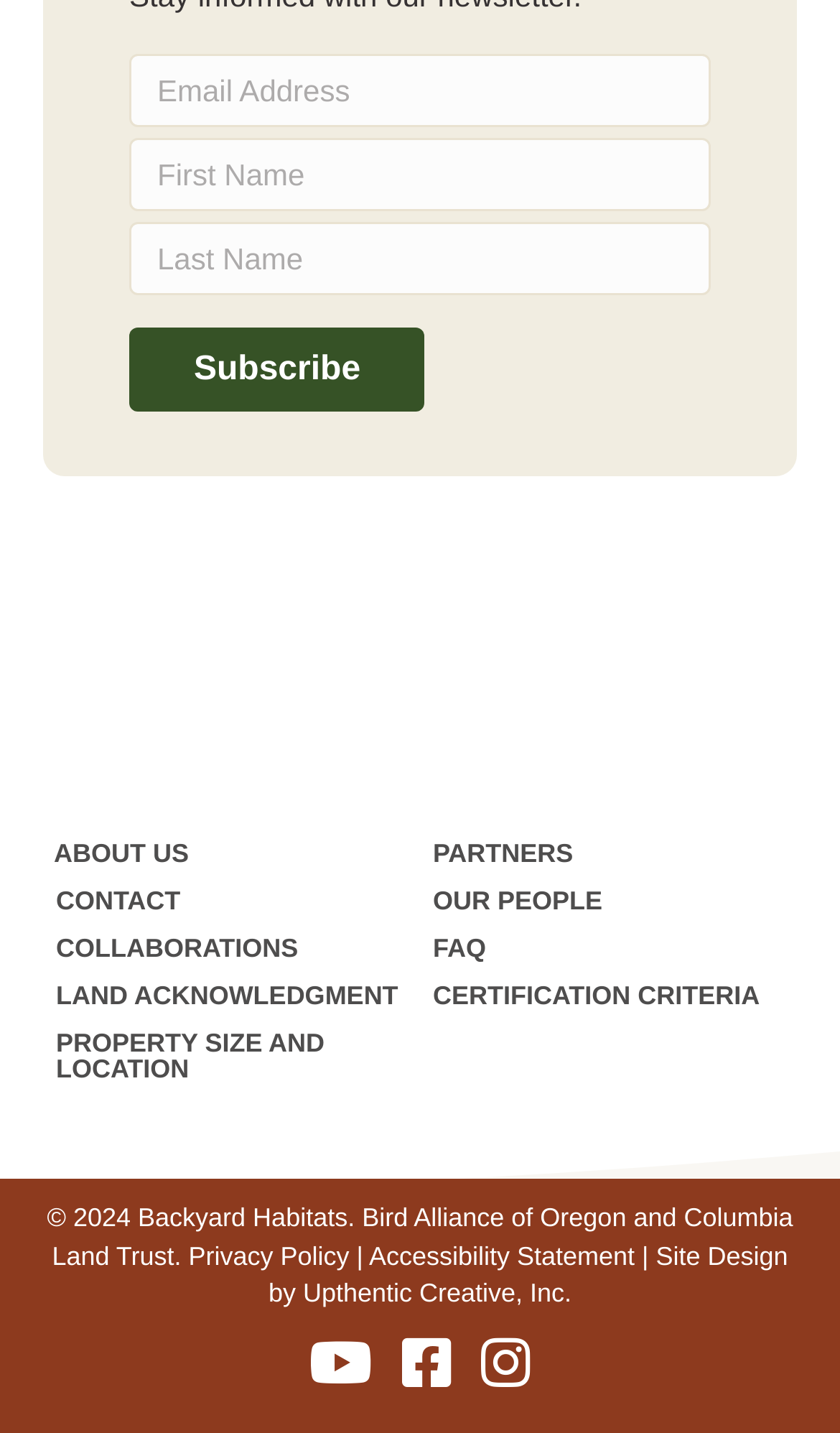Determine the bounding box for the described UI element: "September 2019".

None